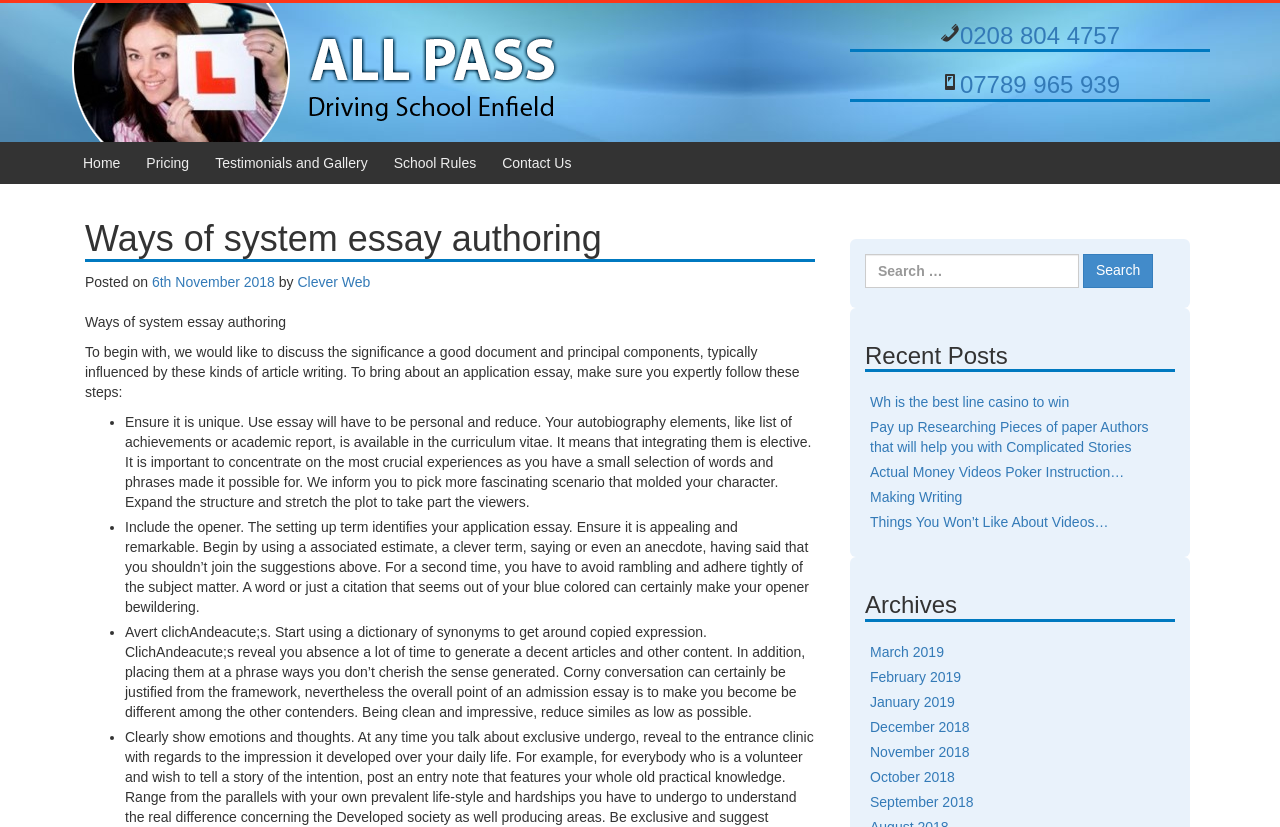Can you give a detailed response to the following question using the information from the image? What is the date of the latest article?

I found the date of the latest article by looking at the header section, where it says 'Posted on 6th November 2018'.